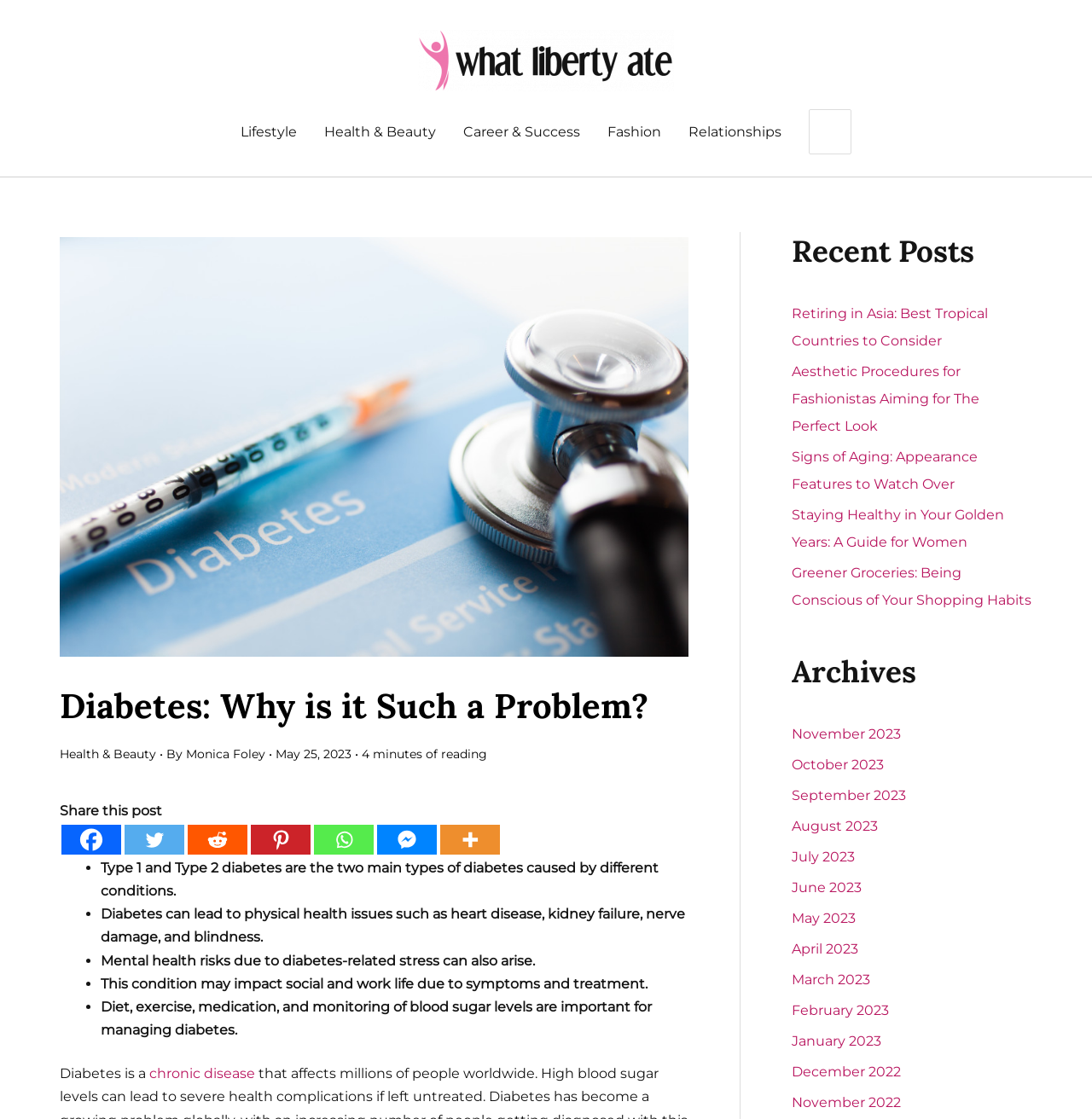How many social media platforms are available for sharing?
Ensure your answer is thorough and detailed.

I counted the number of social media platforms available for sharing by looking at the section that says 'Share this post' and found 7 links to different platforms, including Facebook, Twitter, Reddit, Pinterest, Whatsapp, Facebook Messenger, and More.